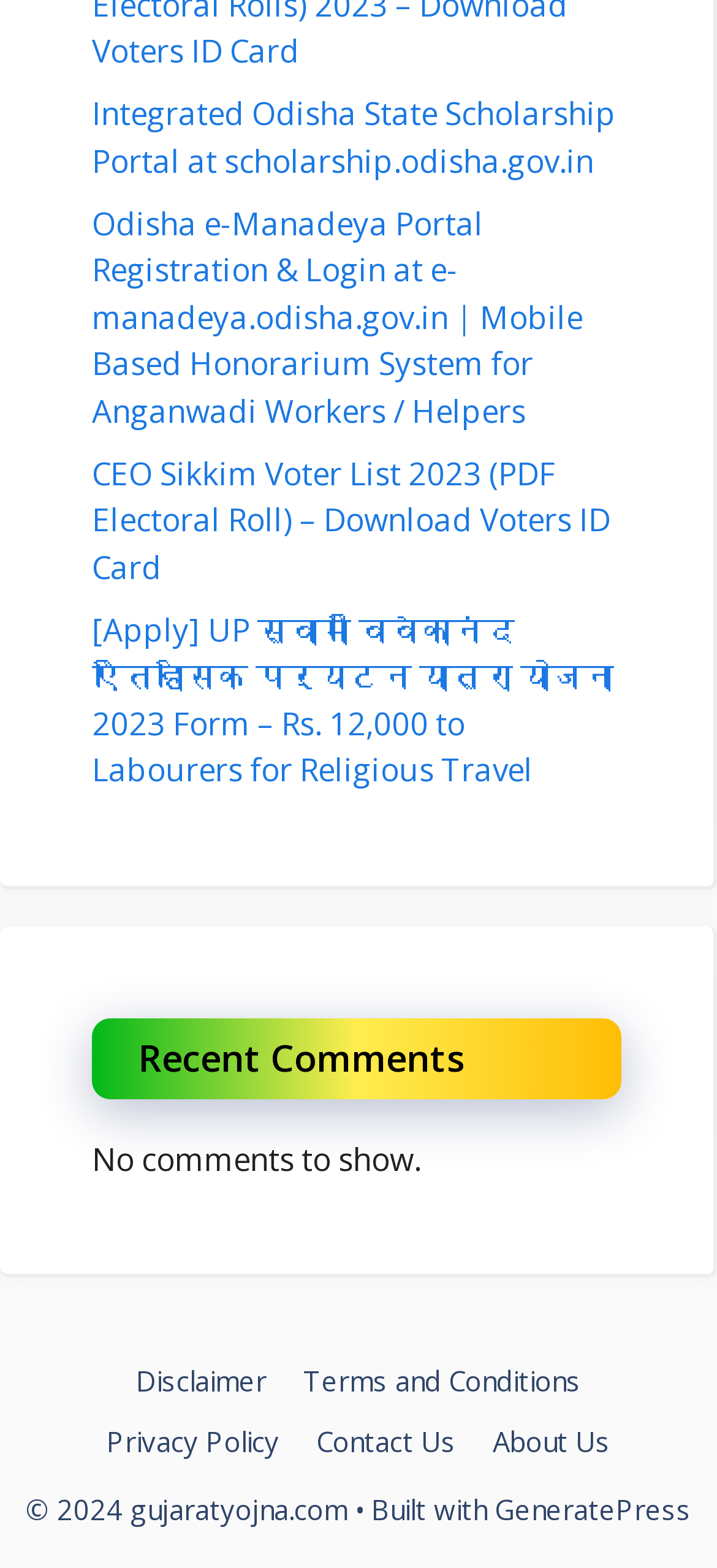Can you identify the bounding box coordinates of the clickable region needed to carry out this instruction: 'Visit Integrated Odisha State Scholarship Portal'? The coordinates should be four float numbers within the range of 0 to 1, stated as [left, top, right, bottom].

[0.128, 0.059, 0.859, 0.116]